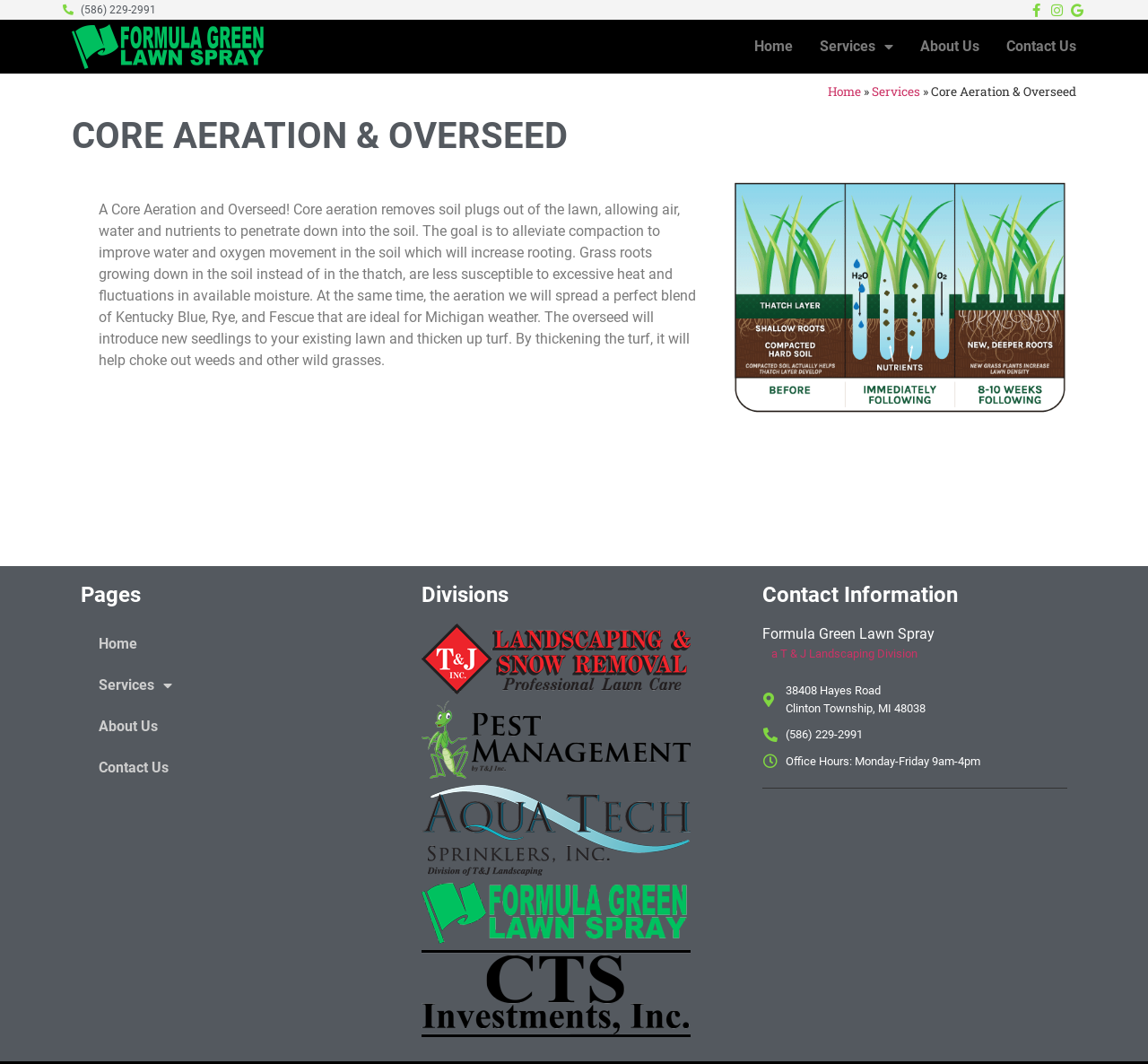What is the address of Formula Green Lawn Spray?
Carefully examine the image and provide a detailed answer to the question.

I found the address of Formula Green Lawn Spray by looking at the static text elements in the contact information section. The address is mentioned as 38408 Hayes Road, Clinton Township, MI 48038.